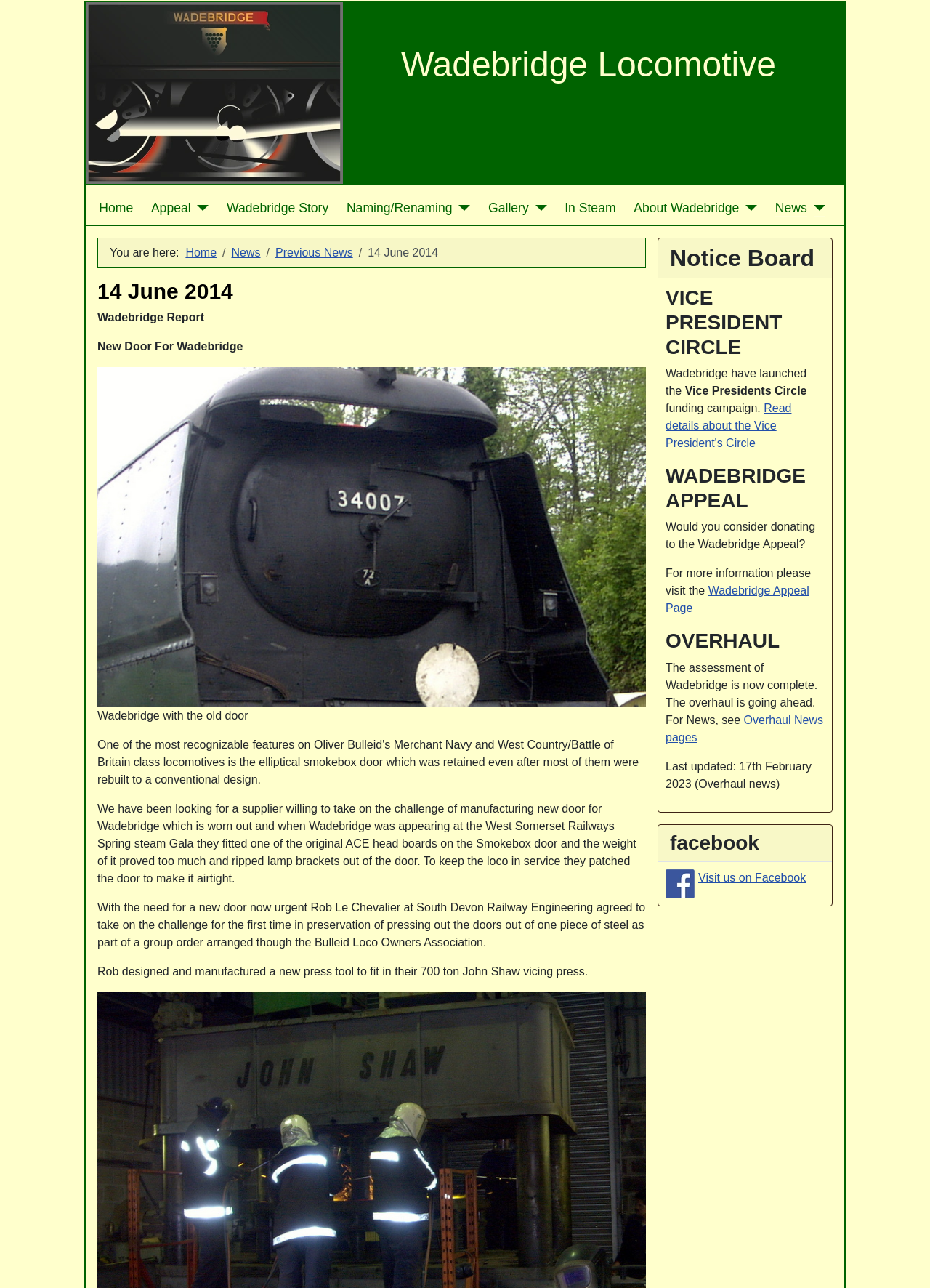Locate the bounding box of the UI element based on this description: "Get In Touch". Provide four float numbers between 0 and 1 as [left, top, right, bottom].

None